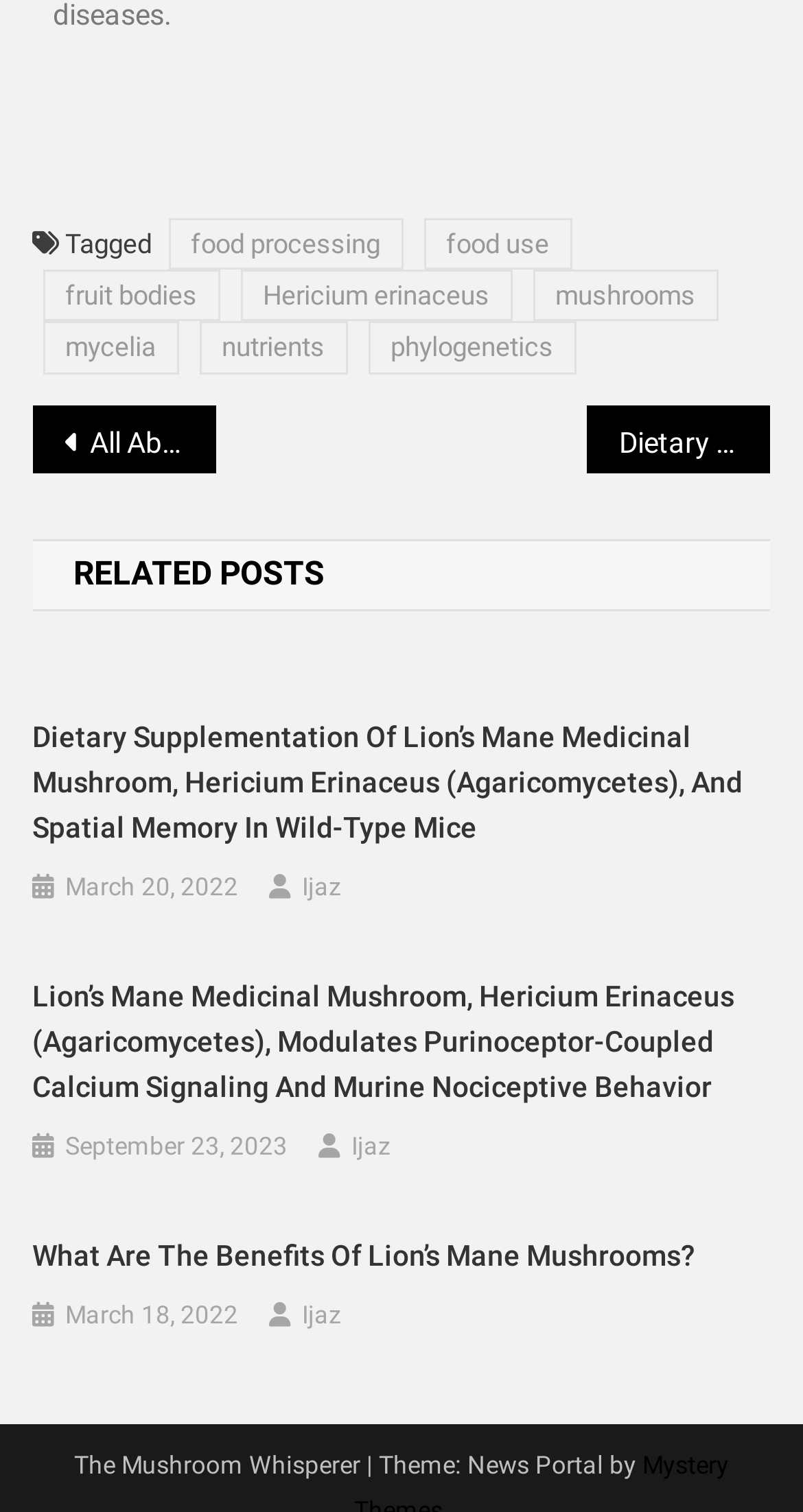What is the date of the post 'What Are The Benefits Of Lion’s Mane Mushrooms?'?
Based on the screenshot, give a detailed explanation to answer the question.

The date of the post 'What Are The Benefits Of Lion’s Mane Mushrooms?' is March 18, 2022, which can be determined by looking at the link 'March 18, 2022' located below the post title.